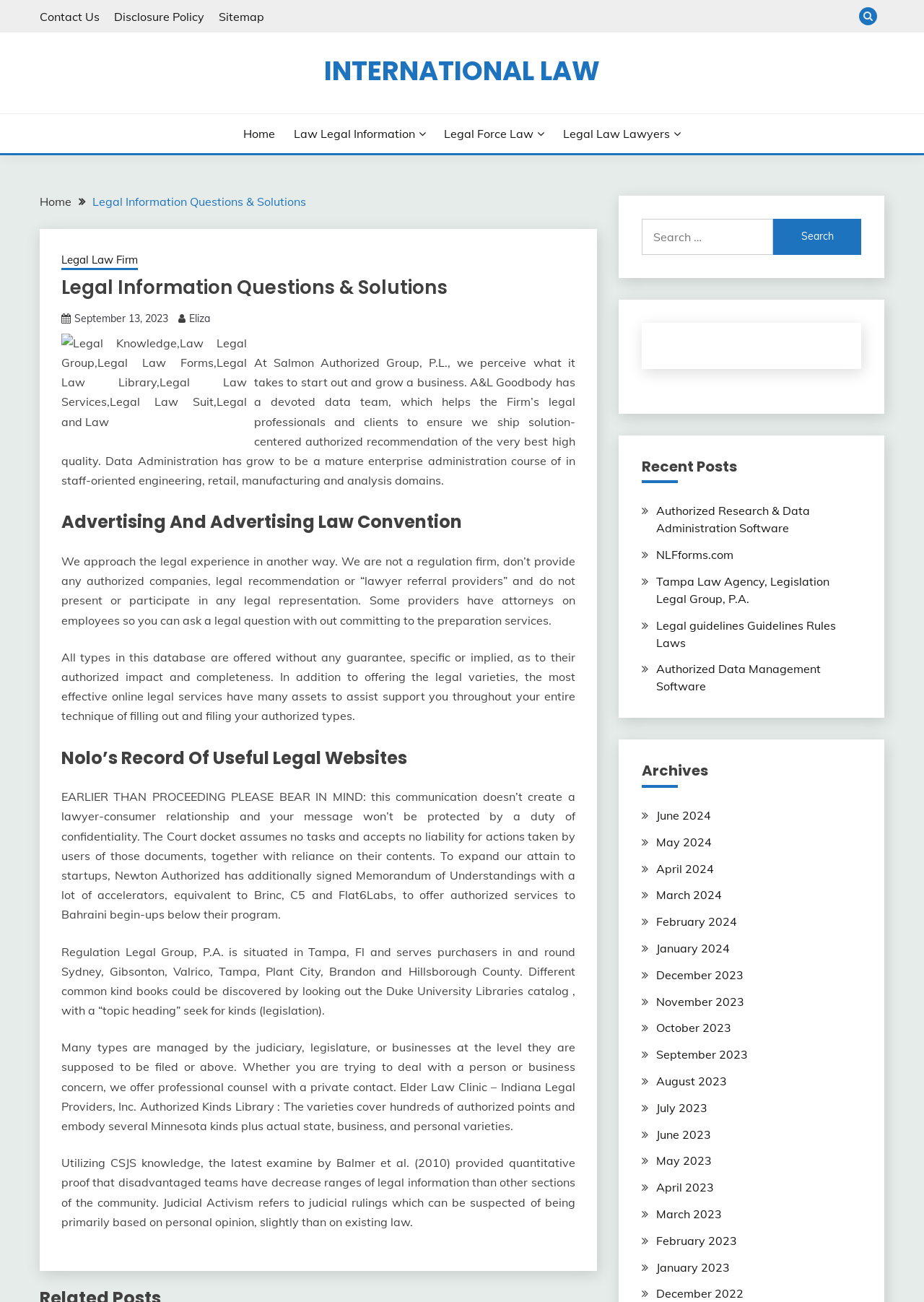Identify and extract the heading text of the webpage.

Legal Information Questions & Solutions